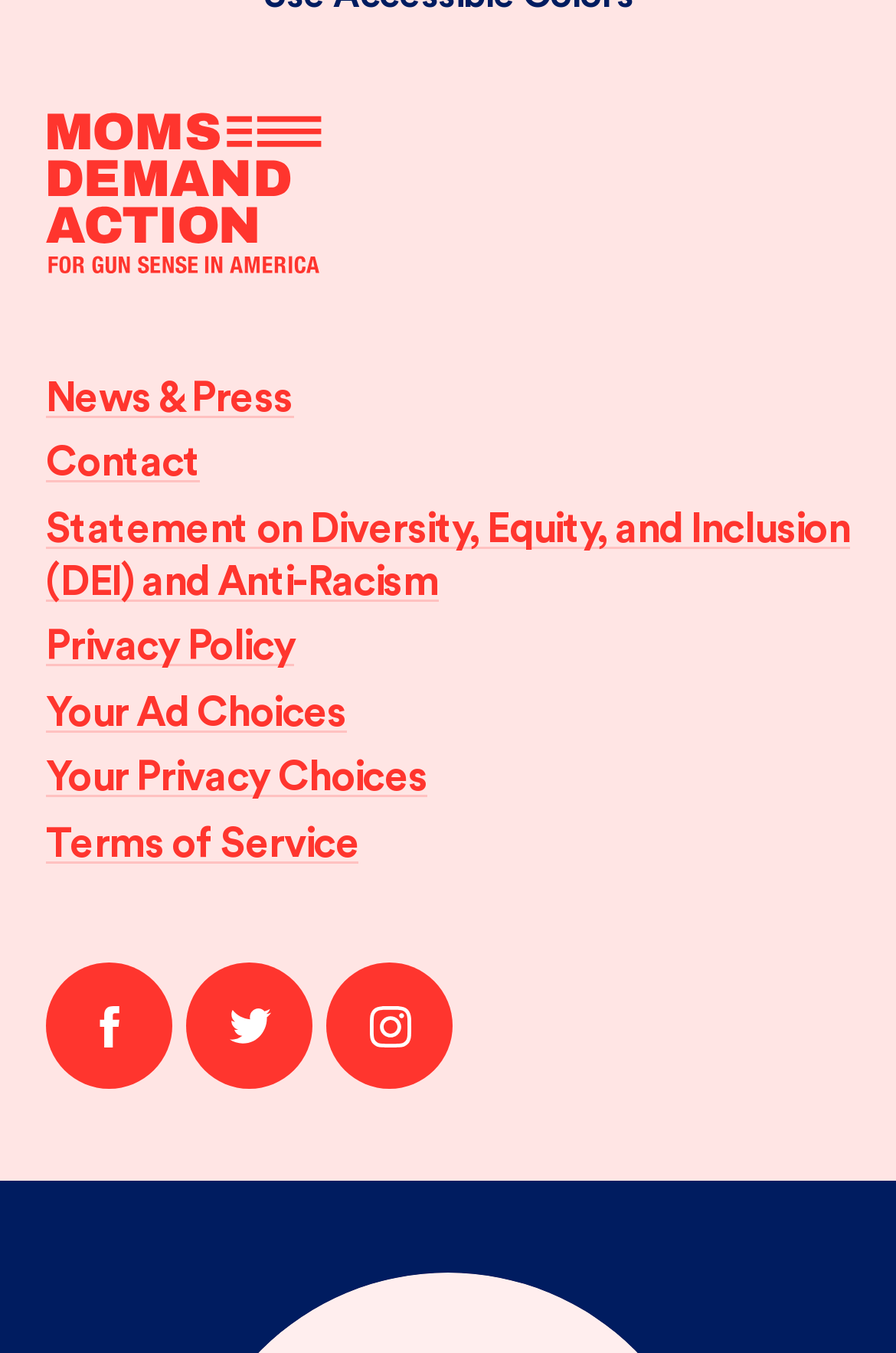Kindly determine the bounding box coordinates for the area that needs to be clicked to execute this instruction: "Read News & Press".

[0.051, 0.278, 0.327, 0.309]